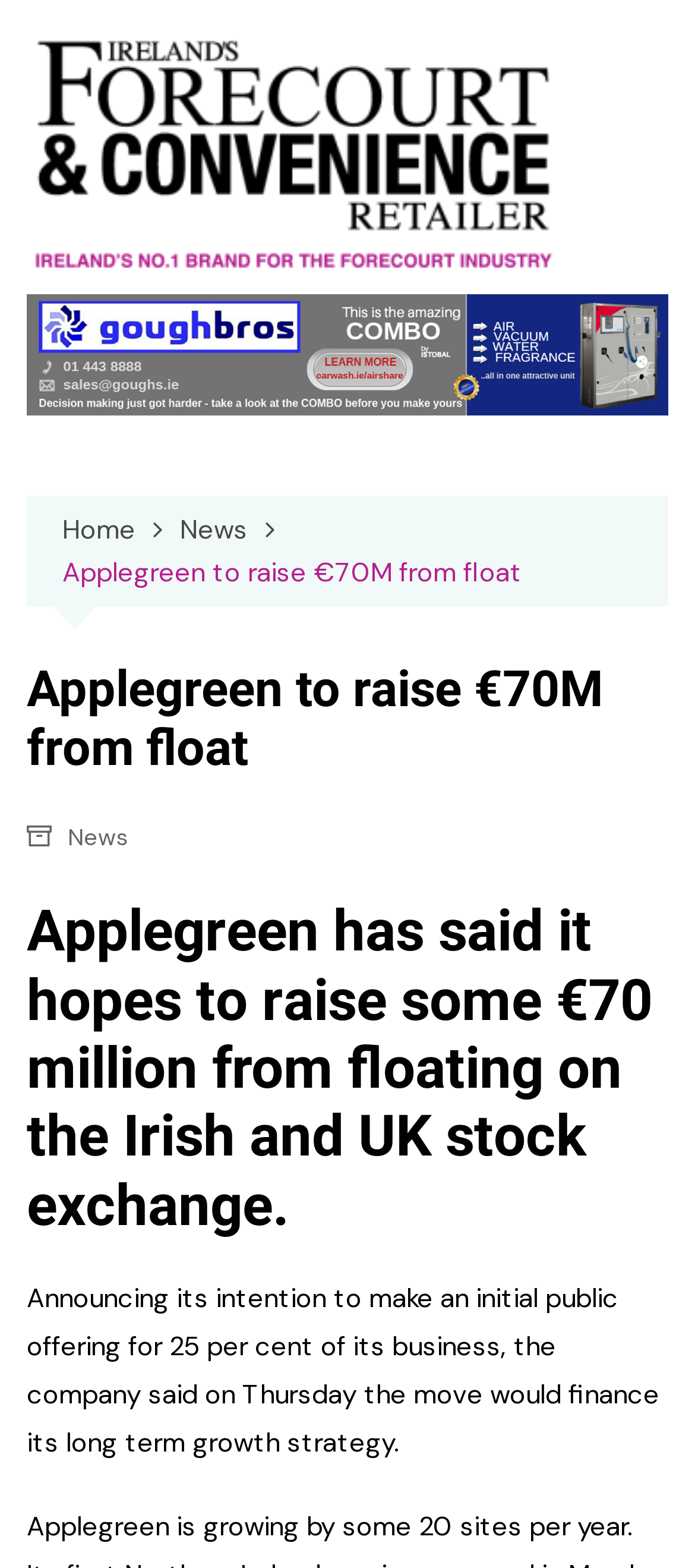Describe all the visual and textual components of the webpage comprehensively.

The webpage appears to be a news article about Applegreen, an Irish forecourt and convenience retailer. At the top of the page, there is a logo with the text "Ireland's Forecourt & Convenience Retailer" accompanied by an image. Below the logo, there is a horizontal navigation bar with breadcrumbs, featuring links to "Home", "News", and the current article "Applegreen to raise €70M from float".

The main content of the article is divided into sections. The first section has a heading that reads "Applegreen to raise €70M from float" and is followed by a brief summary of the article. The second section has a heading that provides more details about the company's plan to raise €70 million from floating on the Irish and UK stock exchange. This section is further divided into paragraphs, with the first paragraph explaining the company's intention to make an initial public offering for 25 per cent of its business.

There are a total of five links on the page, including the navigation links and a link to the "News" section. There are also two images on the page, one being the logo and the other being an unspecified image. The overall layout of the page is clean, with clear headings and concise text.